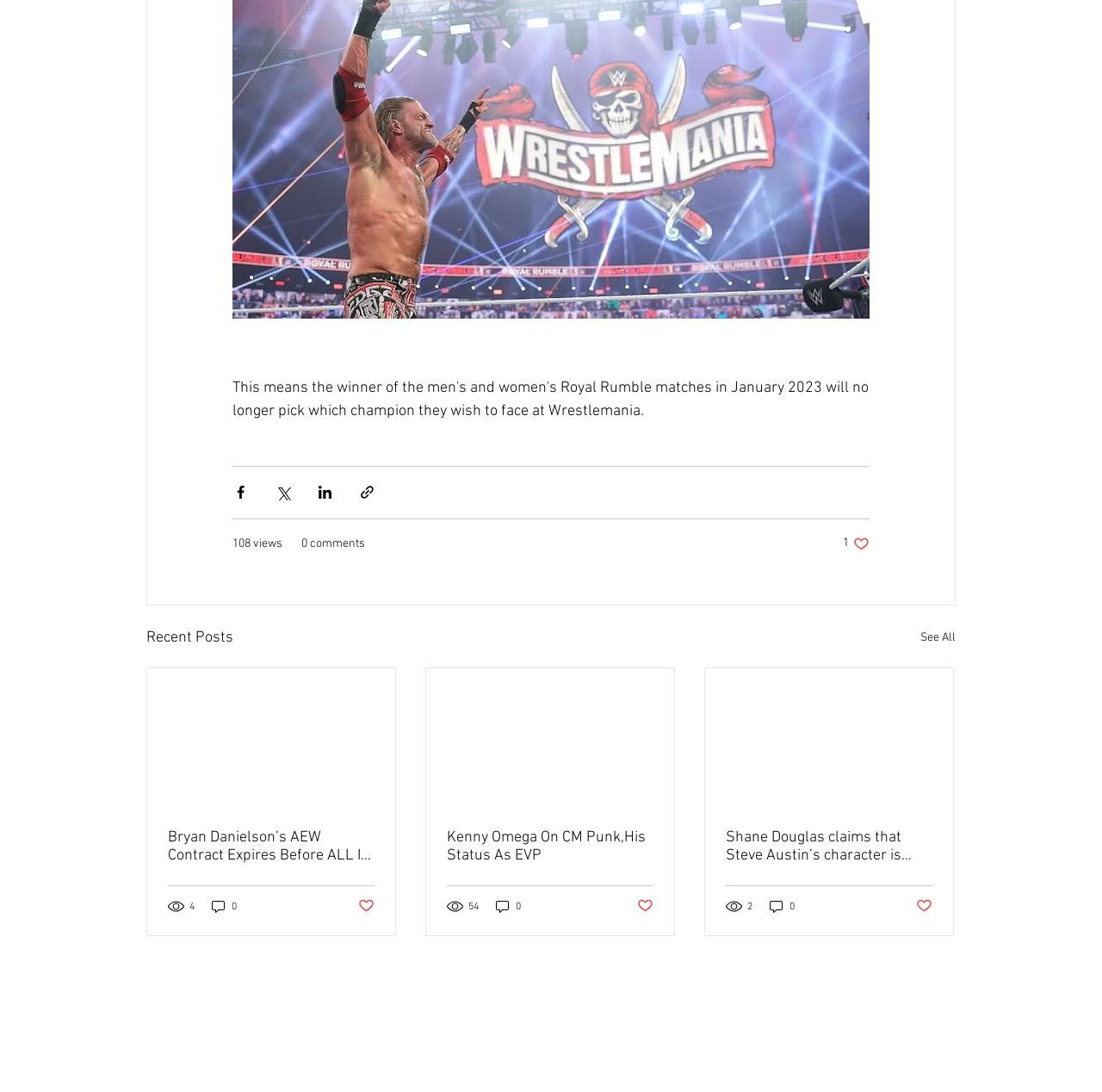How many social media sharing options are available?
Using the image, elaborate on the answer with as much detail as possible.

I counted the number of social media sharing buttons, which are 'Share via Facebook', 'Share via Twitter', 'Share via LinkedIn', and 'Share via link', and found that there are 4 options.